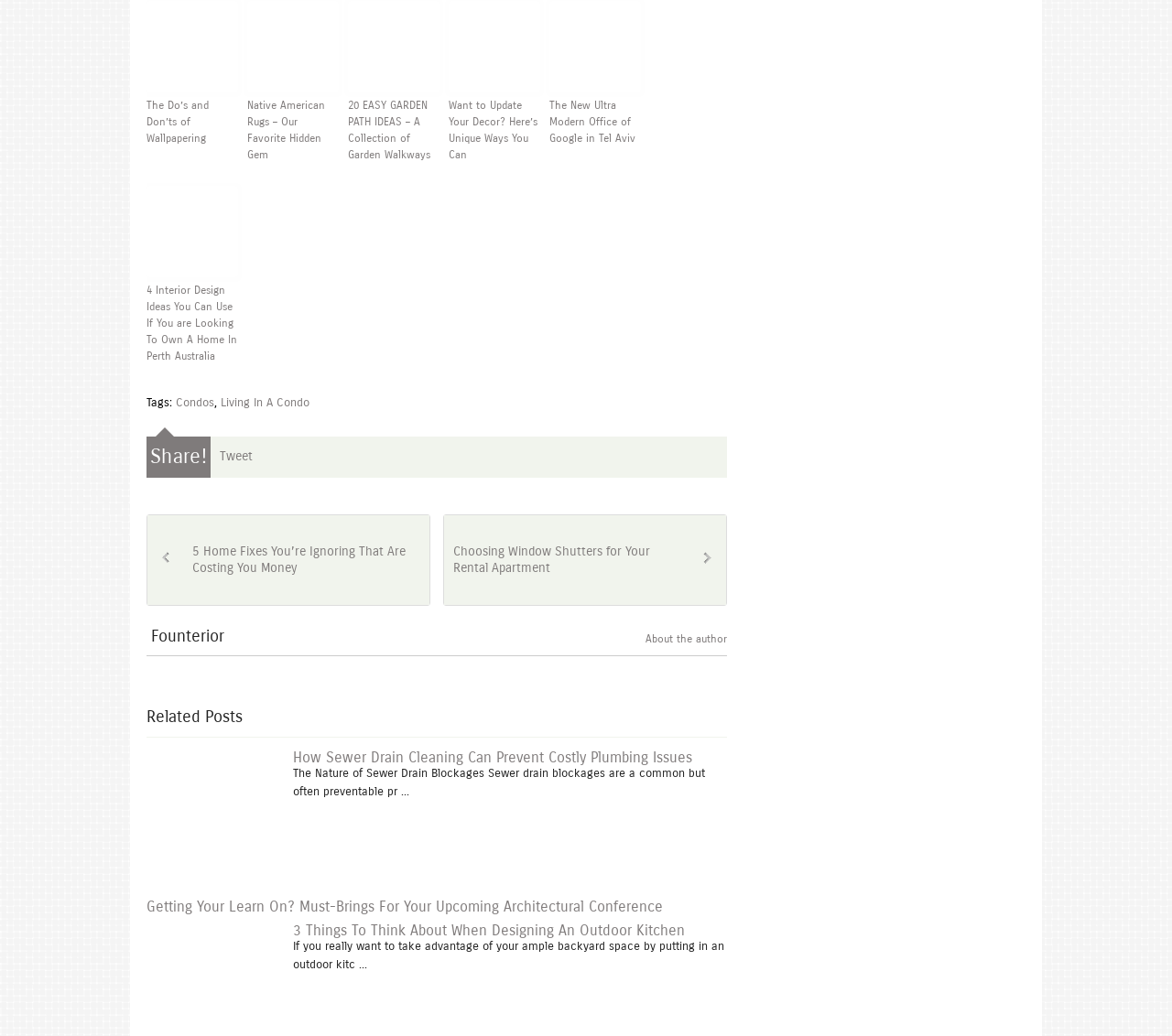Indicate the bounding box coordinates of the clickable region to achieve the following instruction: "View the article about 3 Things To Think About When Designing An Outdoor Kitchen."

[0.25, 0.889, 0.584, 0.906]